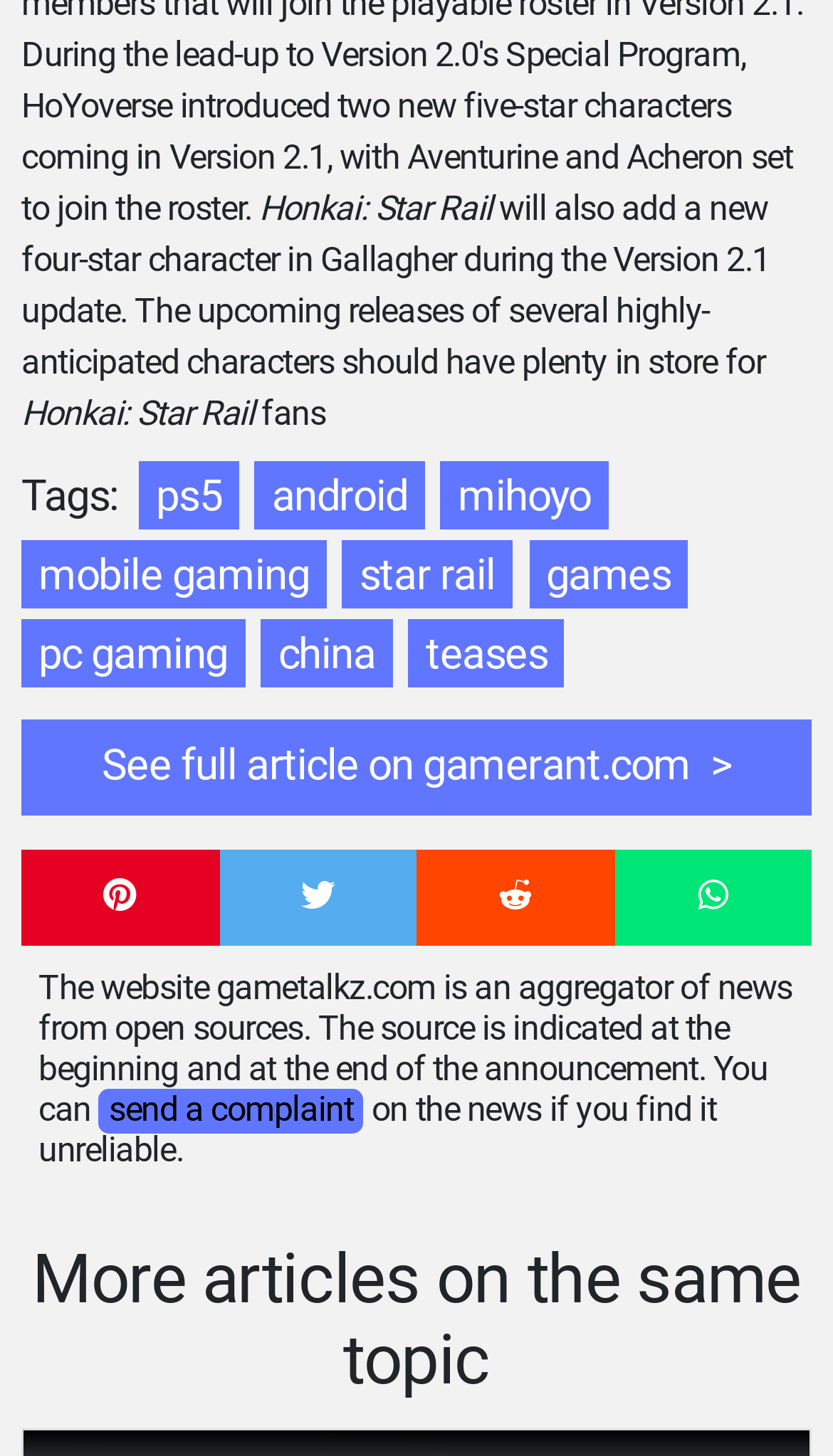Find and provide the bounding box coordinates for the UI element described with: "mobile gaming".

[0.026, 0.37, 0.392, 0.417]